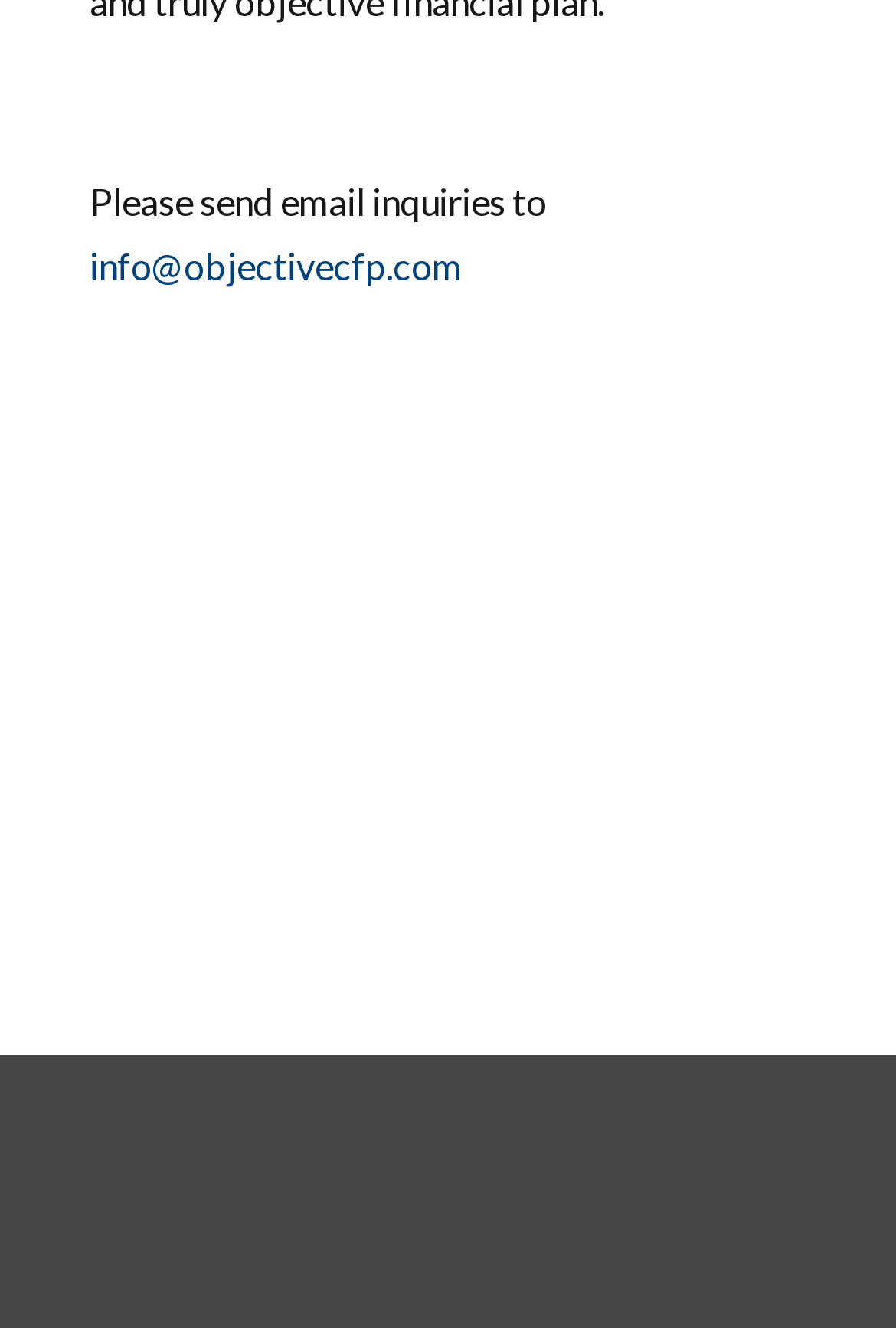Answer with a single word or phrase: 
What is the platform used to power the website?

WordPress